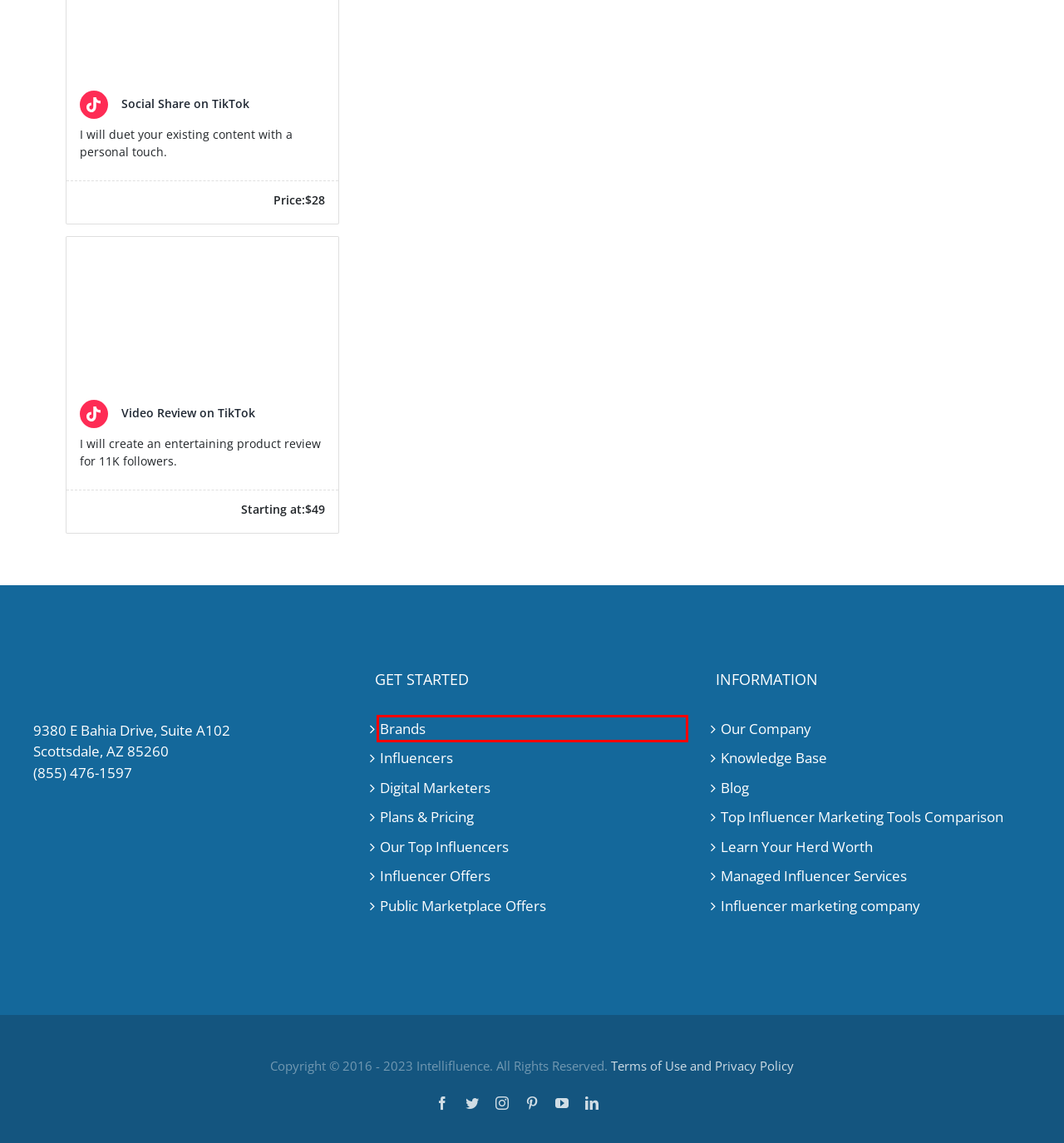Take a look at the provided webpage screenshot featuring a red bounding box around an element. Select the most appropriate webpage description for the page that loads after clicking on the element inside the red bounding box. Here are the candidates:
A. Advanced Plan with 100% Managed Services
B. Influencer Offers | Intellifluence
C. Herd Worth: Discover your Audience Value | Intellifluence
D. About Our Company
E. Influencer Marketing for Brands | Intellifluence
F. The Intellifluence Blog
G. ‎Intellifluence on the App Store
H. The Largest Warm Contact Influencer Marketing Network | Intellifluence

E